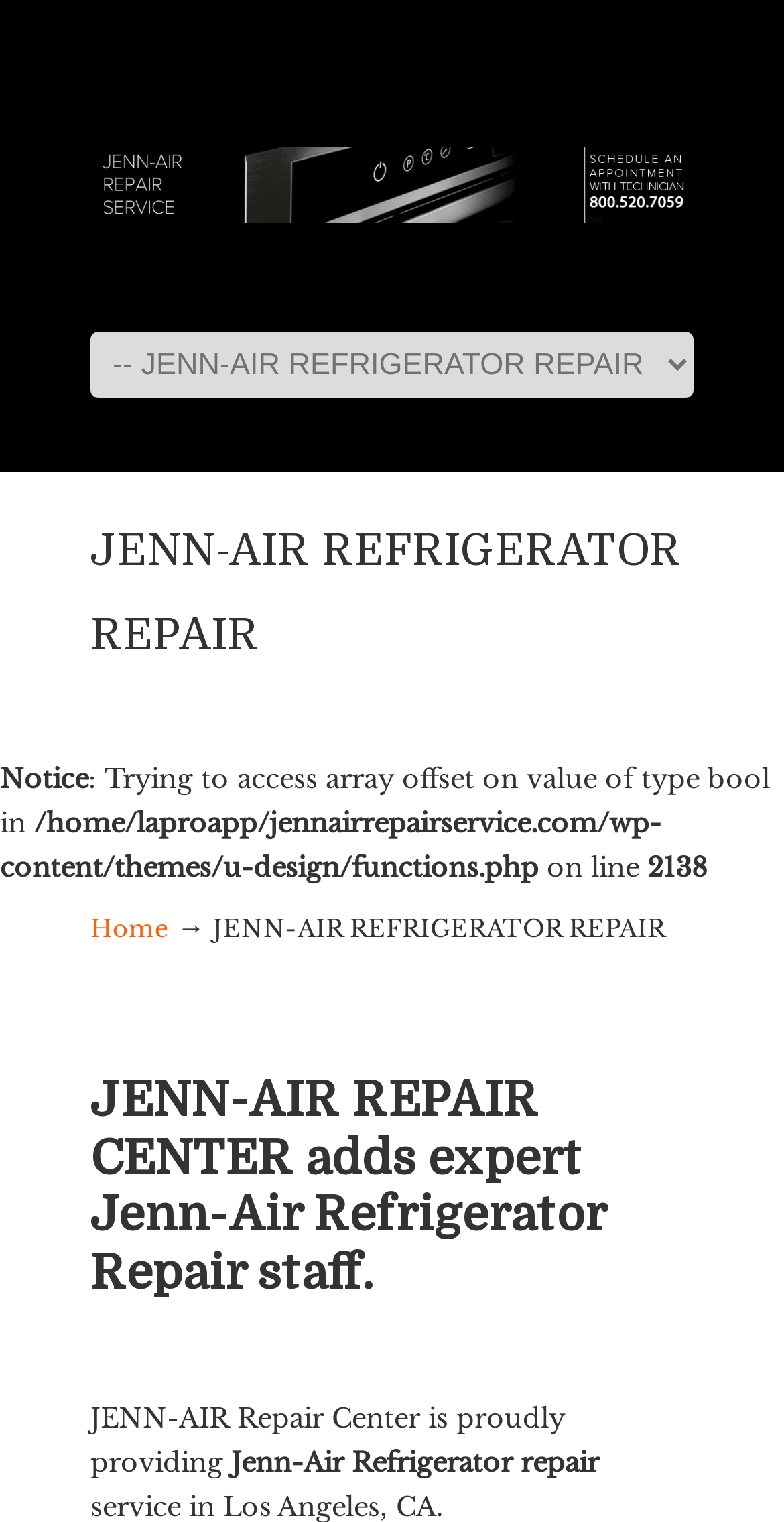Explain the contents of the webpage comprehensively.

The webpage is about Jenn-Air refrigerator repair services in Los Angeles, CA, offering same-day repair with a 25% discount. 

At the top, there is a layout table spanning almost the entire width of the page. Within this table, there is a link to "Jenn-Air Appliance Repair" positioned near the top left corner. 

Below the link, there is a navigation section with a combobox labeled "Navigation" and a static text "Navigation" beside it. 

Further down, a prominent heading "JENN-AIR REFRIGERATOR REPAIR" is centered horizontally, taking up most of the page width. 

On the left side, near the middle of the page, there are three static texts stacked vertically, displaying an error message related to a PHP file. 

On the right side, below the navigation section, there is a link to "Home" followed by an arrow symbol and another instance of the "JENN-AIR REFRIGERATOR REPAIR" text. 

Below this section, there is a heading "JENN-AIR REPAIR CENTER adds expert Jenn-Air Refrigerator Repair staff." followed by a few lines of text describing the Jenn-Air Repair Center and its services.